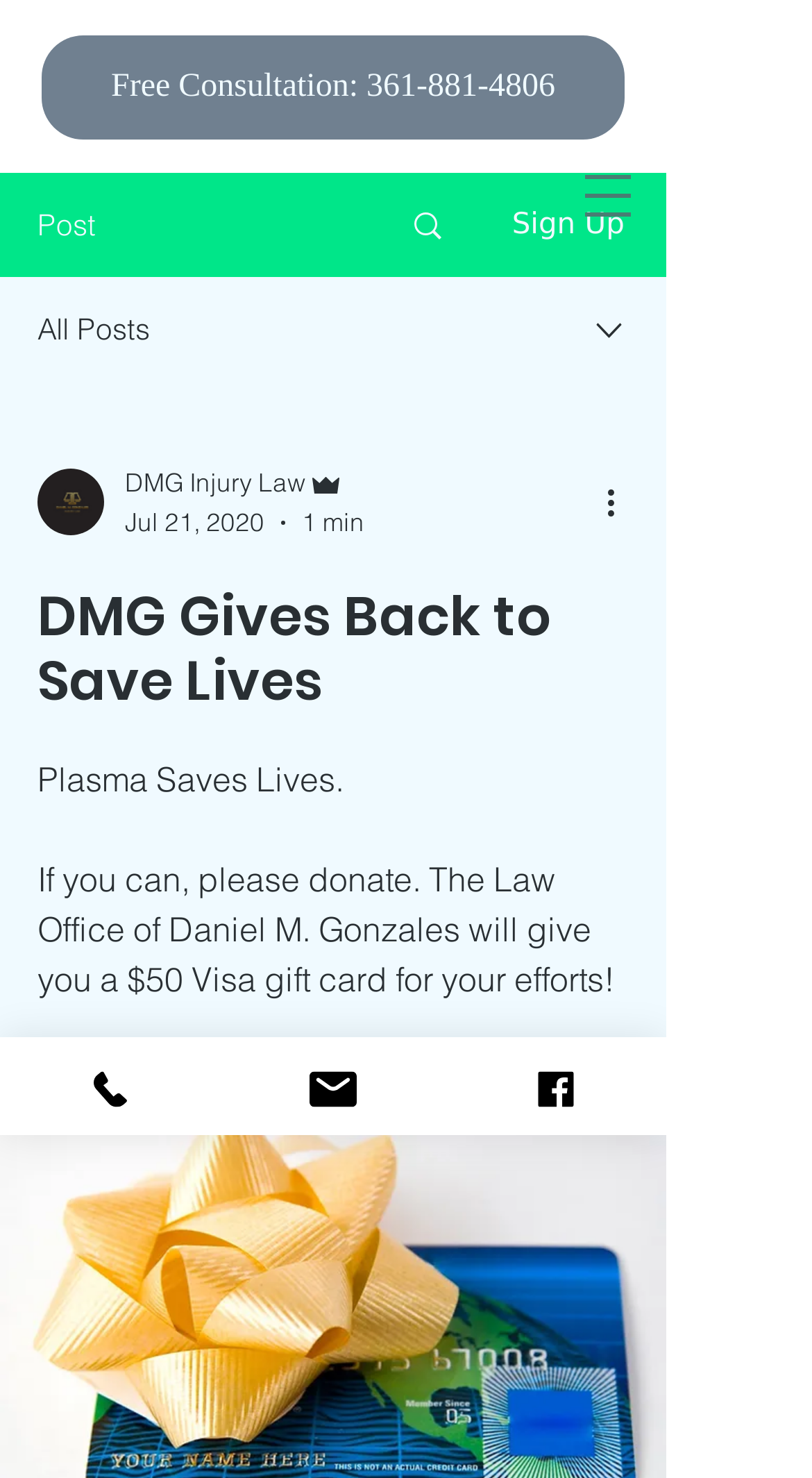Please find the bounding box coordinates of the element's region to be clicked to carry out this instruction: "Click to sign up".

[0.63, 0.141, 0.769, 0.163]